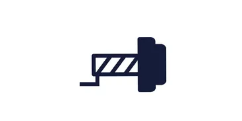Utilize the information from the image to answer the question in detail:
What is the brand's commitment in product development?

The caption states that the image reflects the brand's commitment to versatility and customization in product development, particularly within the realm of sustainable and plant-based options, suggesting that the brand prioritizes flexibility and adaptability in its product development process.